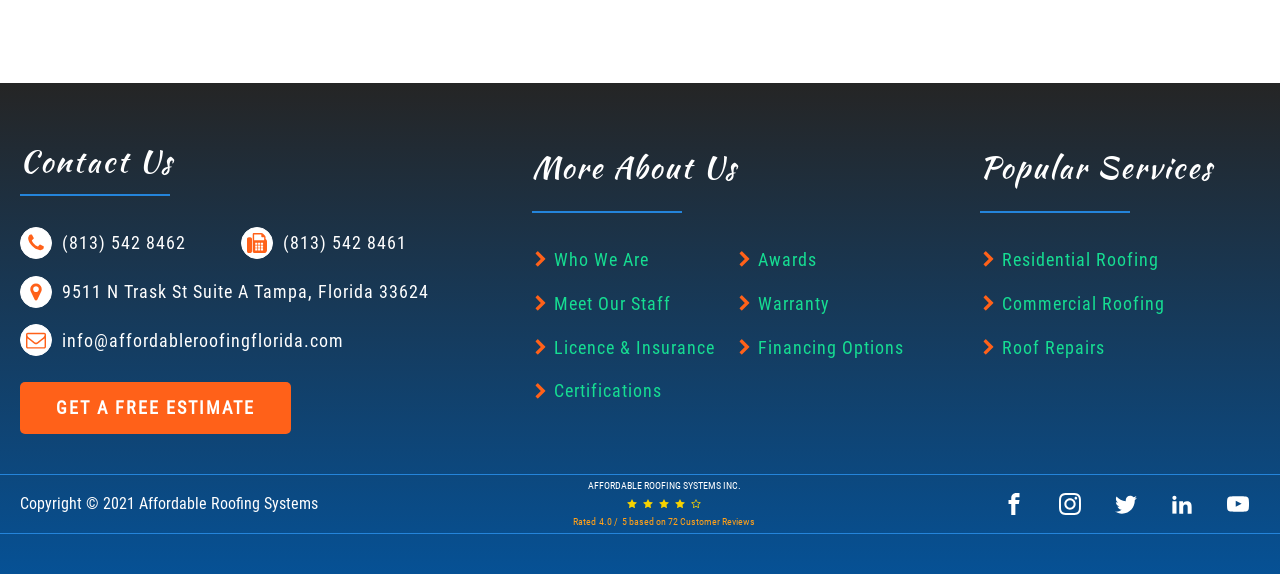Given the element description Visit our Instagram, specify the bounding box coordinates of the corresponding UI element in the format (top-left x, top-left y, bottom-right x, bottom-right y). All values must be between 0 and 1.

[0.819, 0.84, 0.853, 0.917]